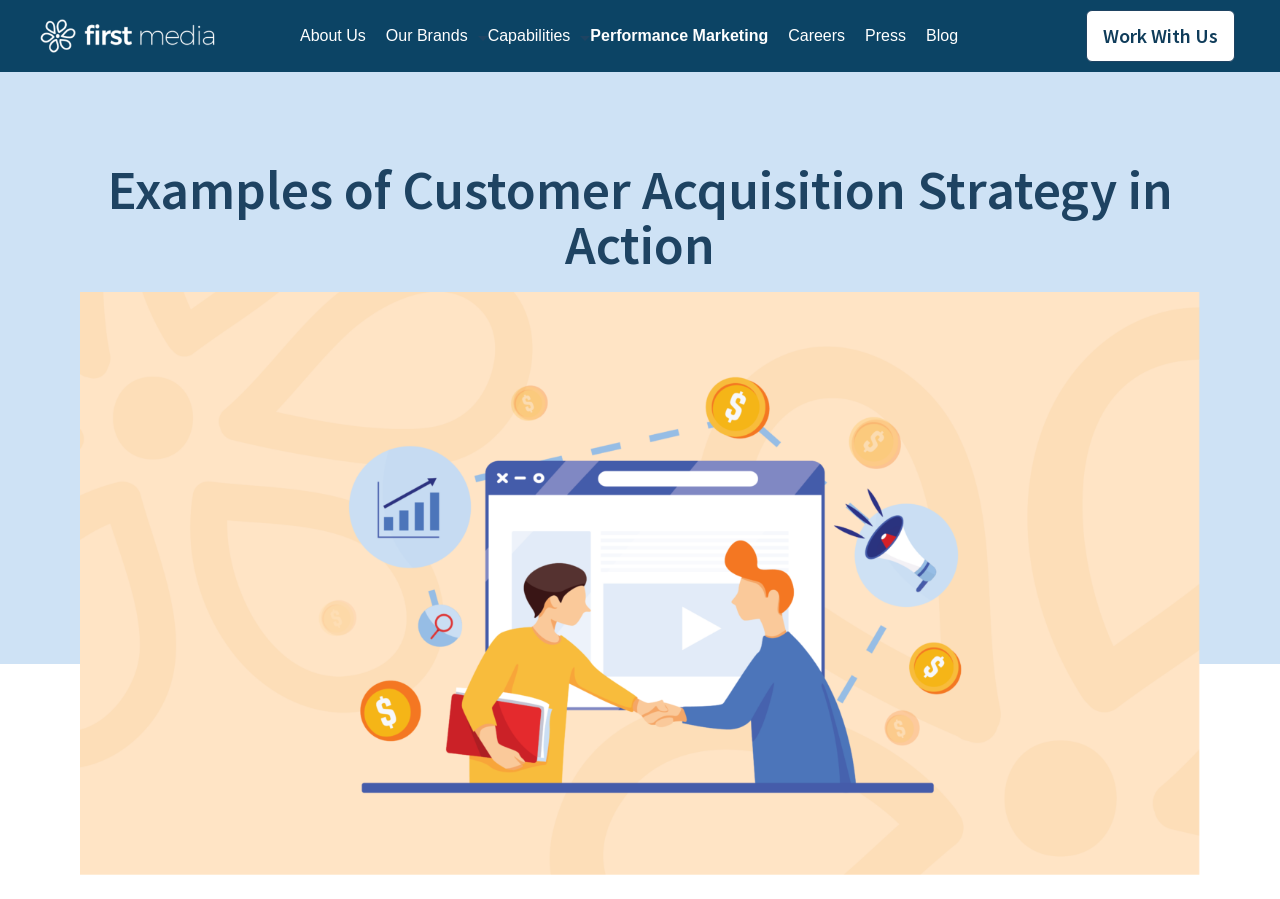Answer the question below using just one word or a short phrase: 
How many navigation links are present at the top of the webpage?

7